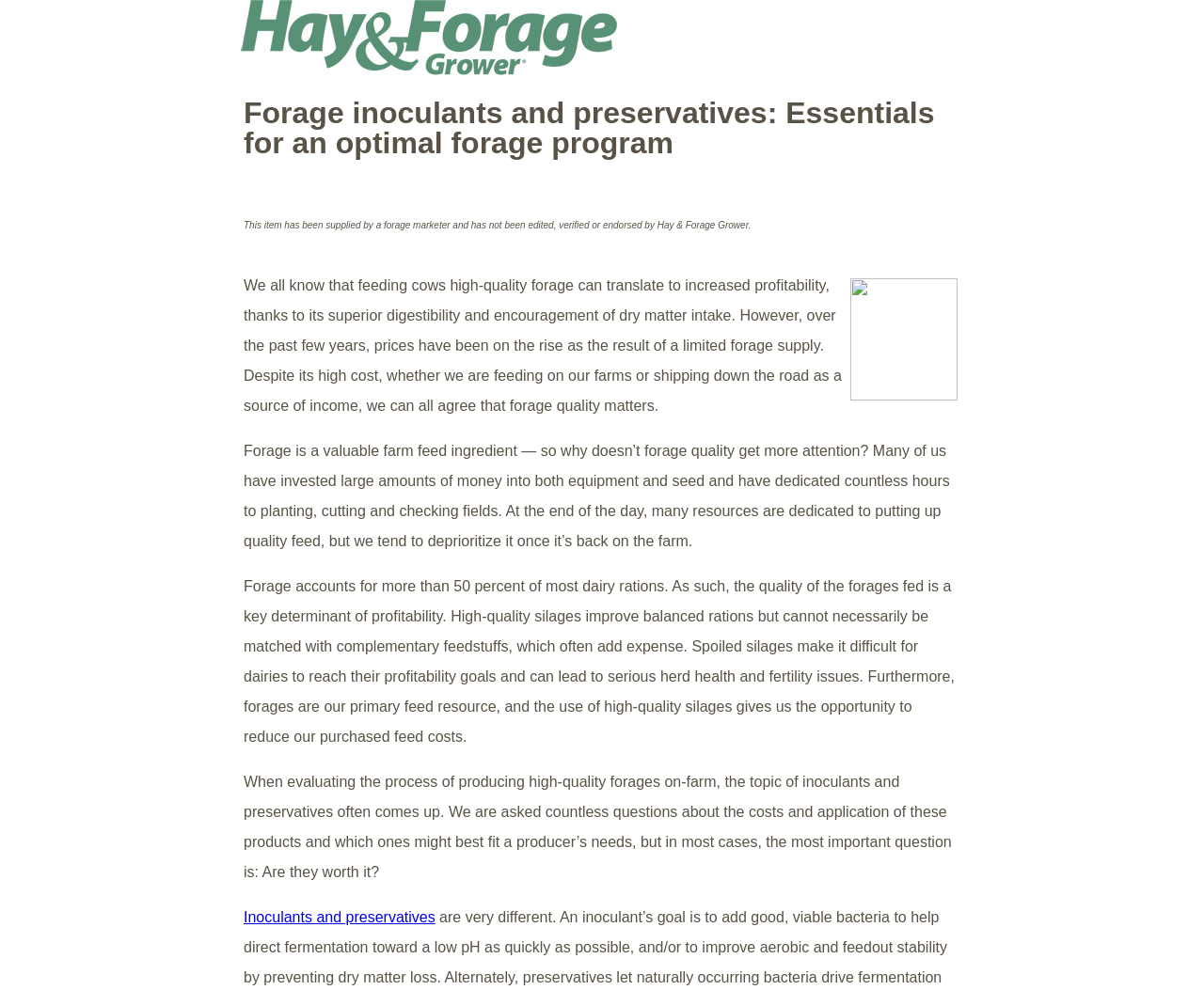What is the title of the article?
Answer the question with a detailed and thorough explanation.

The title of the article can be found in the LayoutTableCell element with the text 'Forage inoculants and preservatives: Essentials for an optimal forage program'. This element is a child of the LayoutTableRow element and has a bounding box coordinate of [0.202, 0.078, 0.798, 0.181].